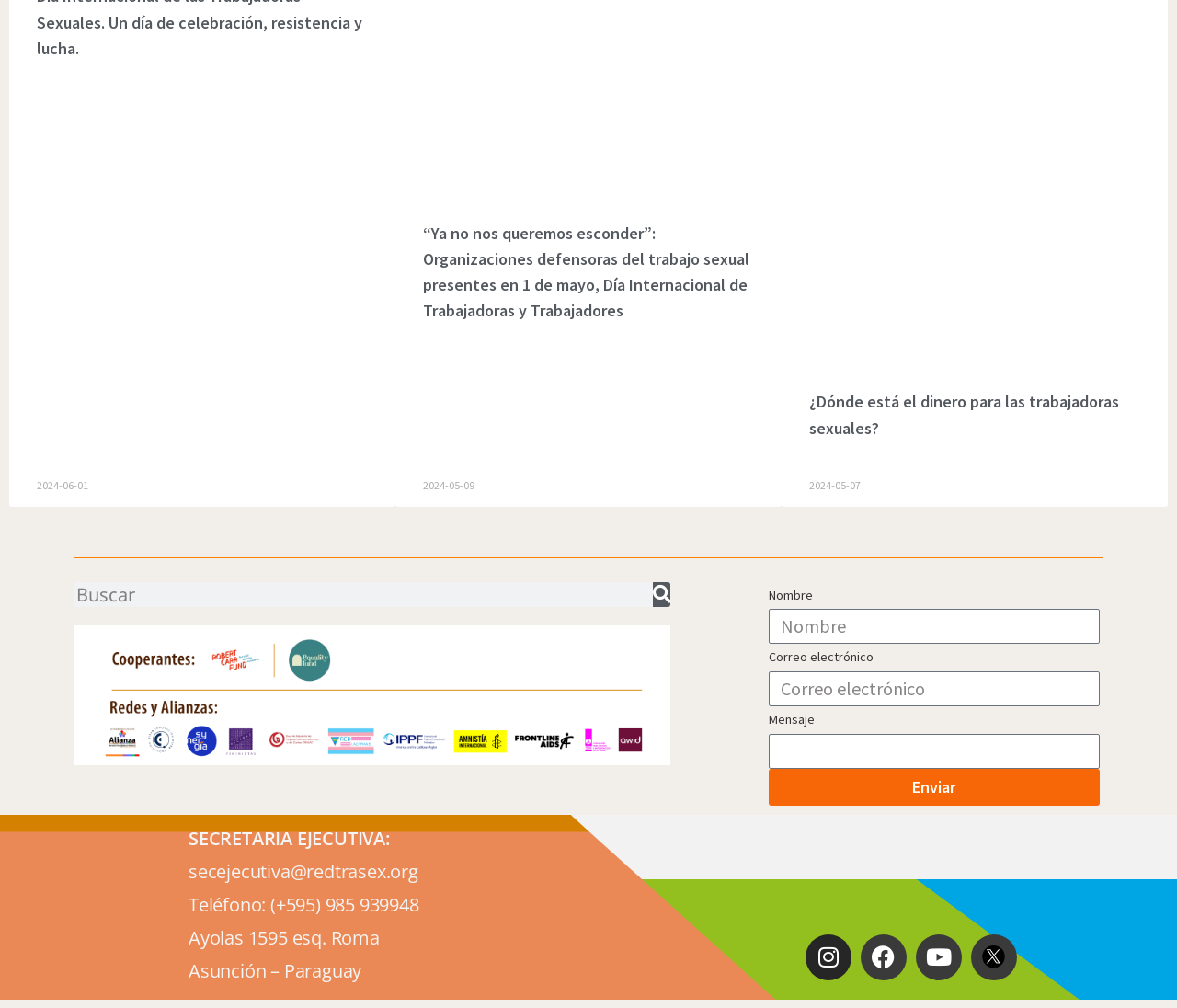Please specify the bounding box coordinates for the clickable region that will help you carry out the instruction: "Search for something".

[0.062, 0.577, 0.569, 0.602]